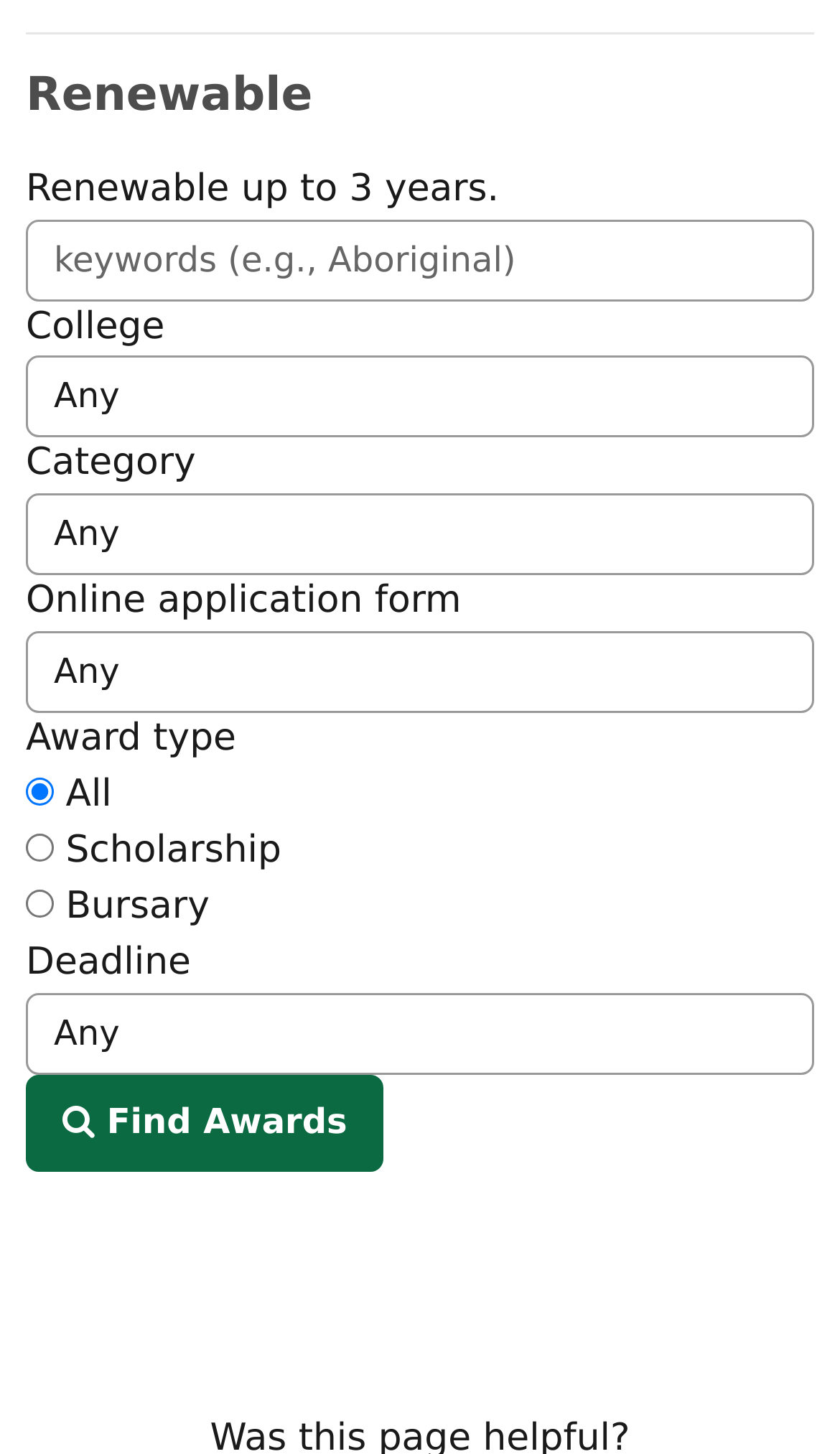Please answer the following question using a single word or phrase: How many radio options are available for award type?

3